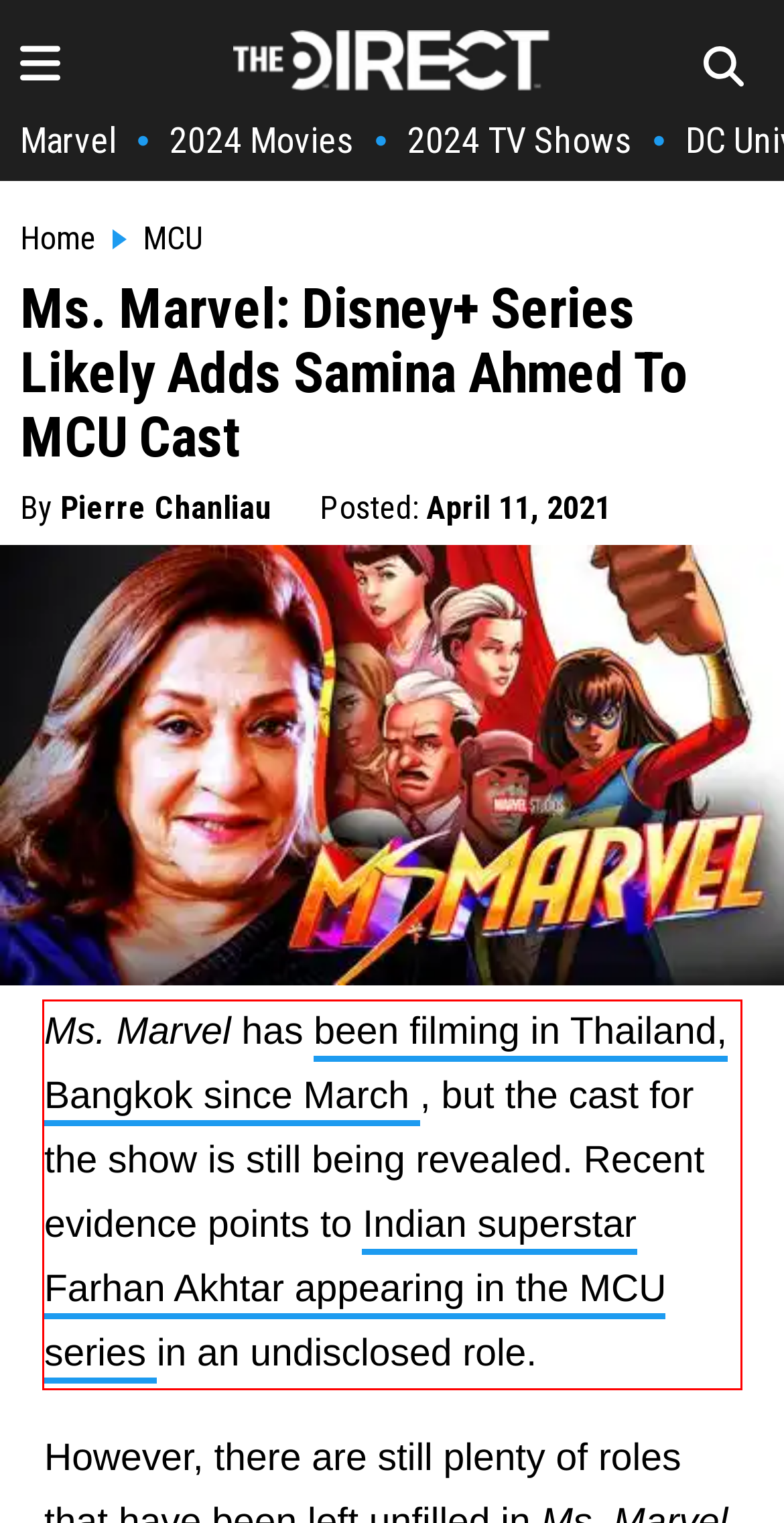Given a screenshot of a webpage with a red bounding box, please identify and retrieve the text inside the red rectangle.

Ms. Marvel has been filming in Thailand, Bangkok since March , but the cast for the show is still being revealed. Recent evidence points to Indian superstar Farhan Akhtar appearing in the MCU series in an undisclosed role.